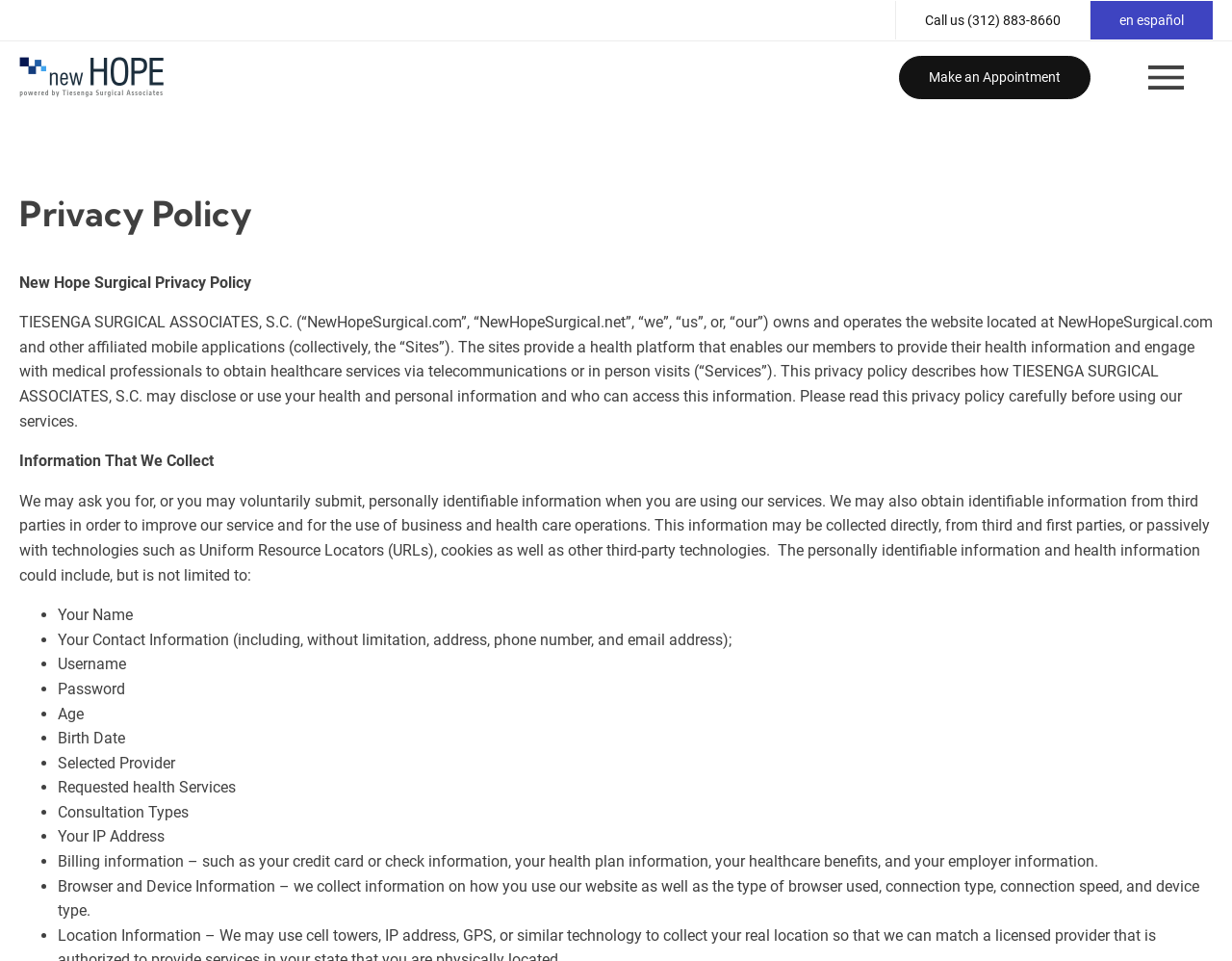Given the description: "en español", determine the bounding box coordinates of the UI element. The coordinates should be formatted as four float numbers between 0 and 1, [left, top, right, bottom].

[0.884, 0.001, 0.984, 0.041]